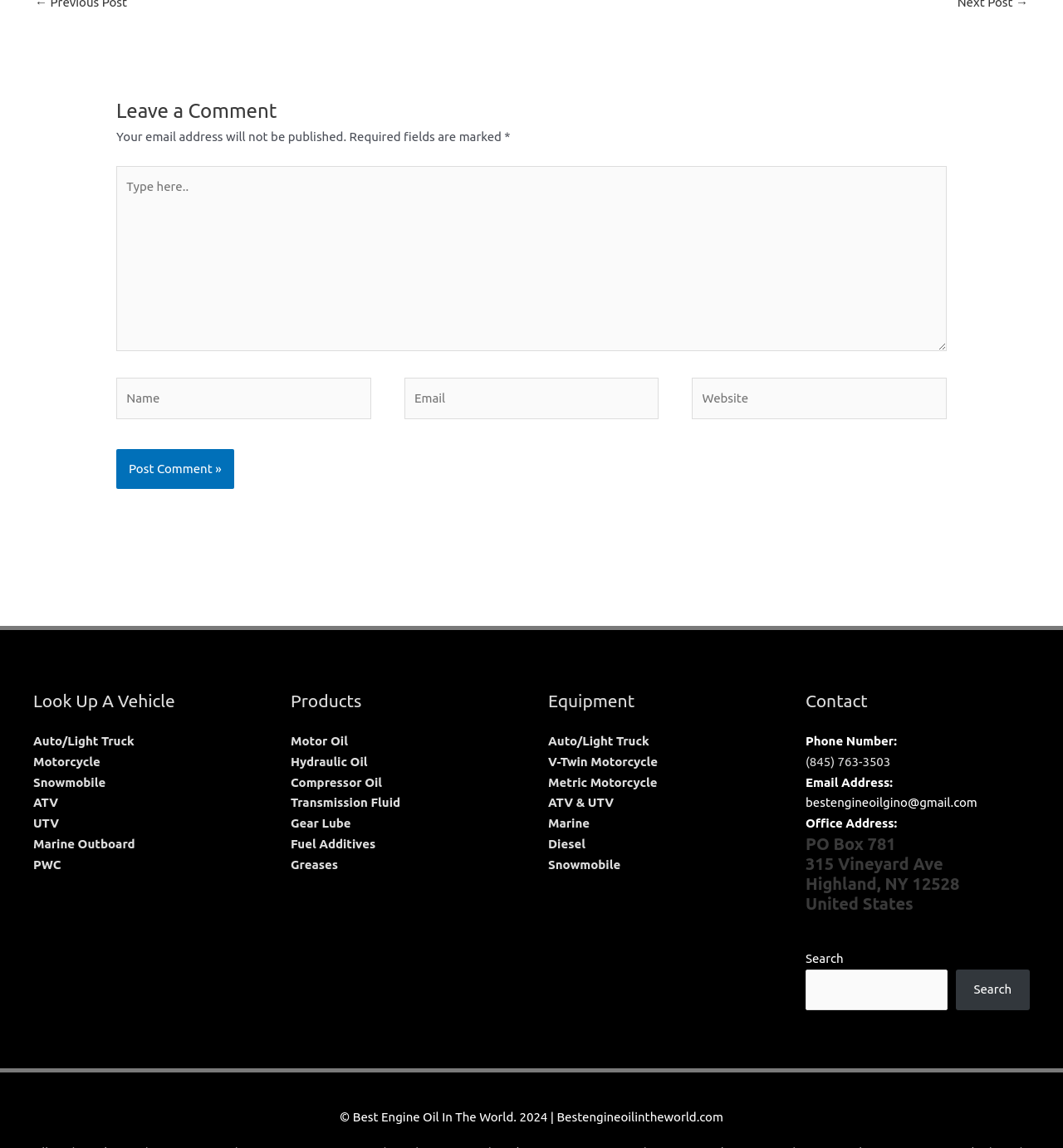Determine the bounding box coordinates for the clickable element required to fulfill the instruction: "Look up a vehicle". Provide the coordinates as four float numbers between 0 and 1, i.e., [left, top, right, bottom].

[0.031, 0.599, 0.242, 0.622]